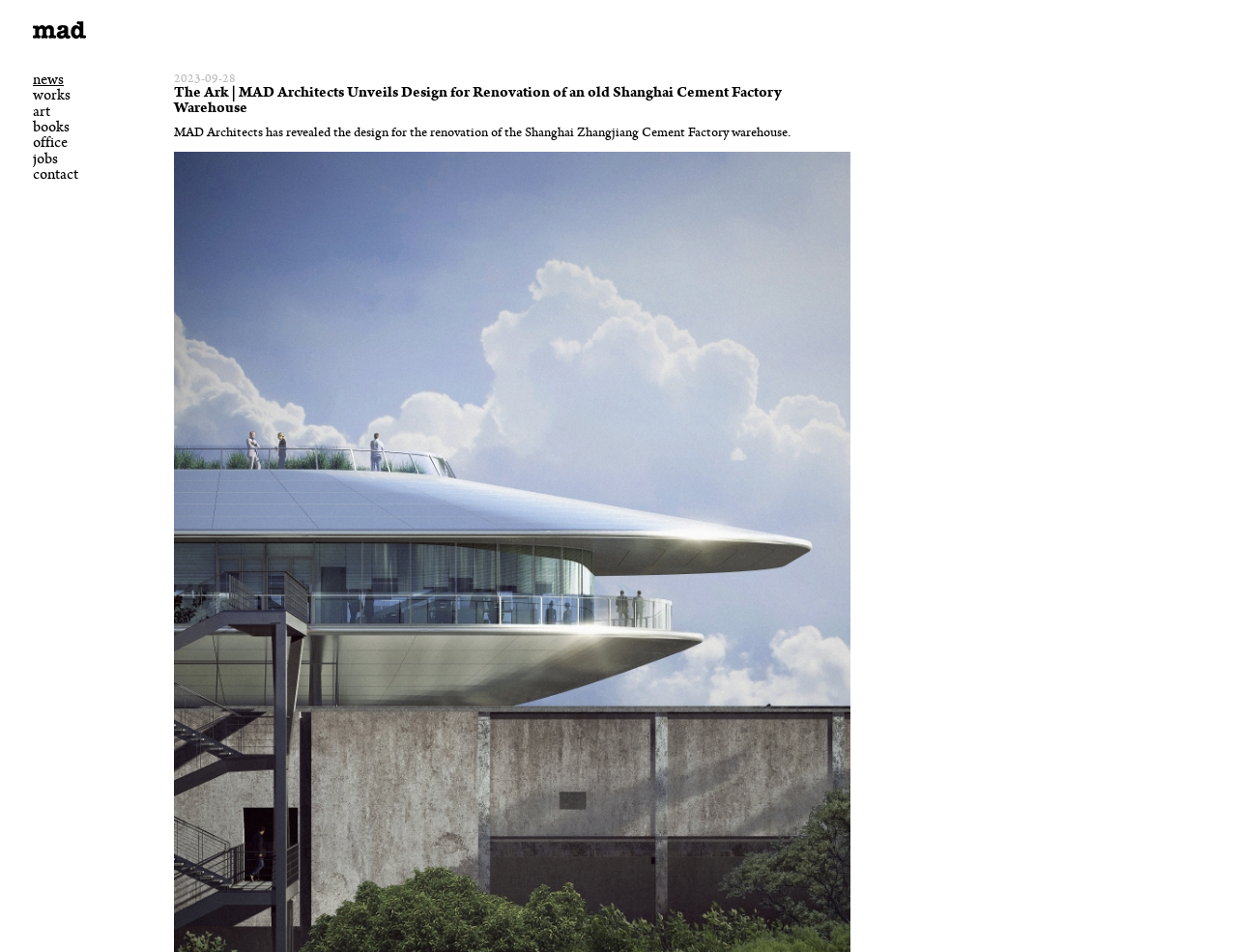Answer this question in one word or a short phrase: What is the date mentioned on the webpage?

2023-09-28